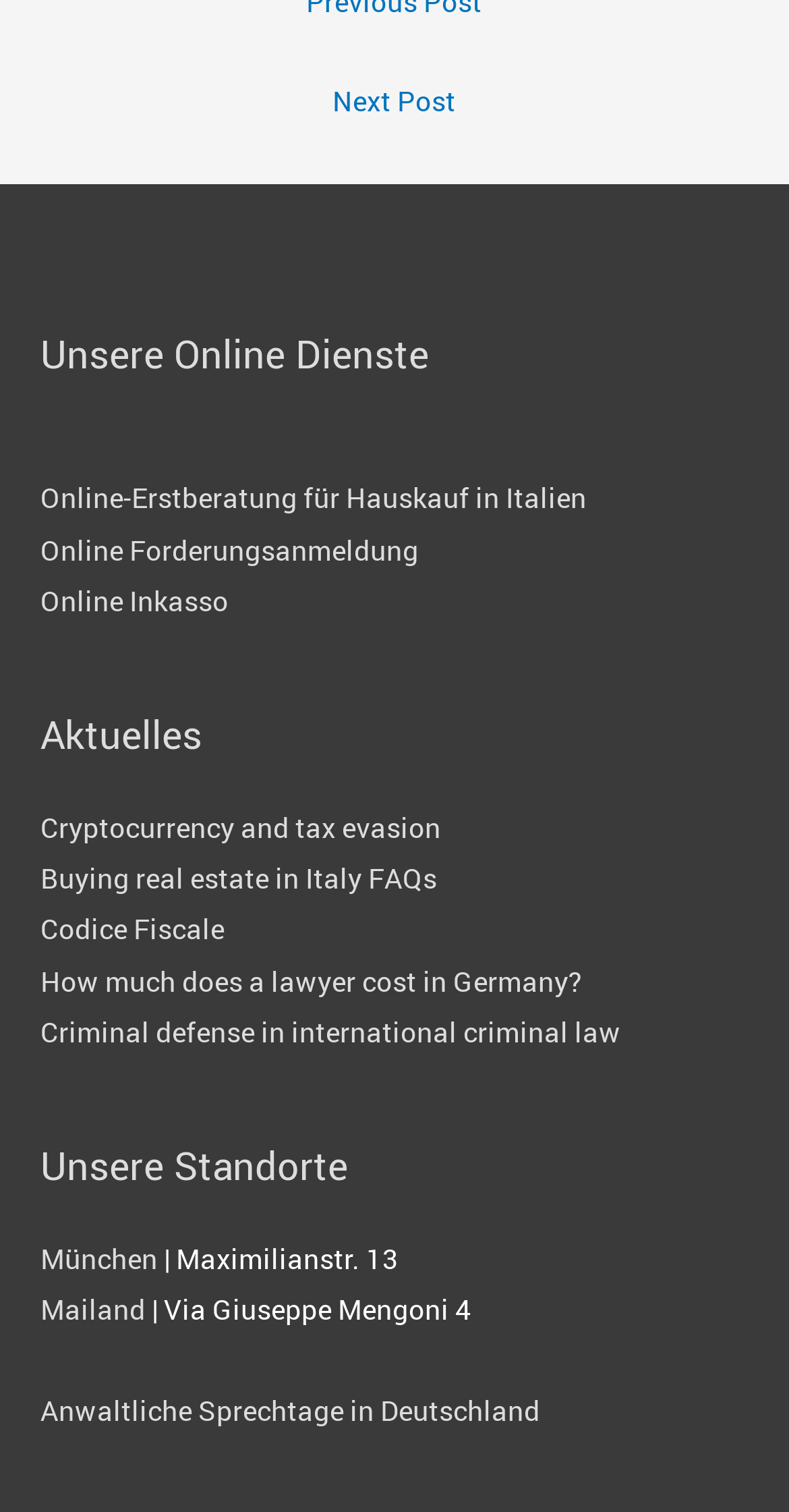Find the bounding box coordinates of the element you need to click on to perform this action: 'Visit 'München' office'. The coordinates should be represented by four float values between 0 and 1, in the format [left, top, right, bottom].

[0.051, 0.82, 0.2, 0.844]